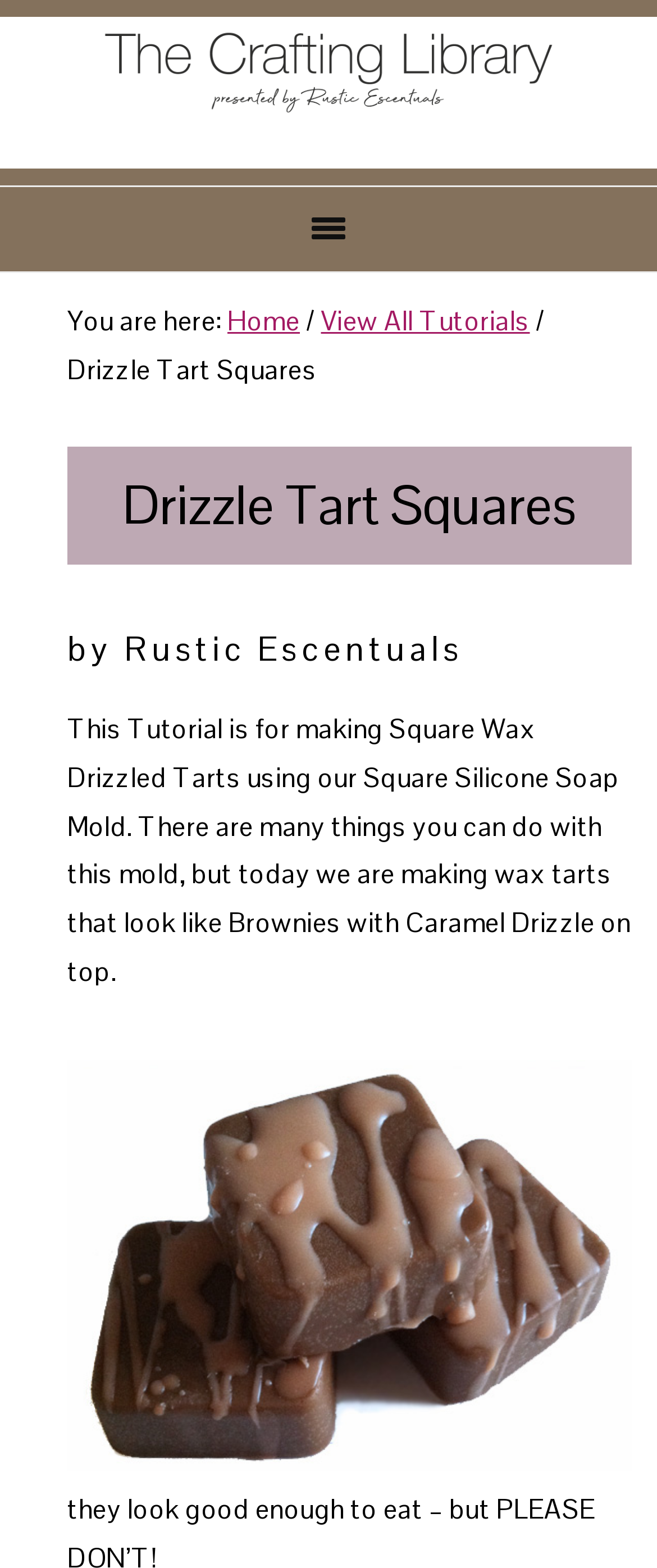Locate the UI element described by View All Tutorials in the provided webpage screenshot. Return the bounding box coordinates in the format (top-left x, top-left y, bottom-right x, bottom-right y), ensuring all values are between 0 and 1.

[0.488, 0.194, 0.806, 0.216]